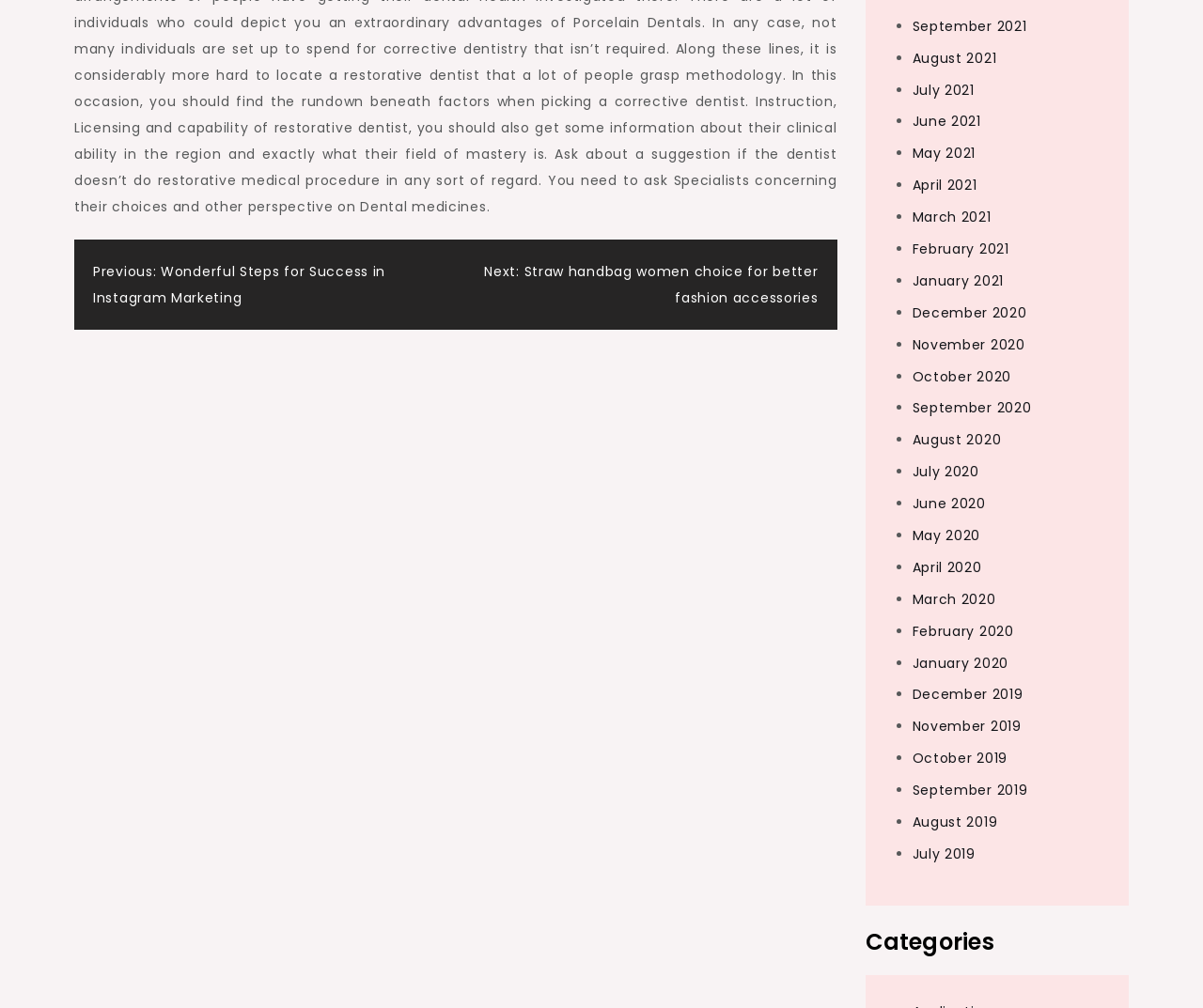Can you determine the bounding box coordinates of the area that needs to be clicked to fulfill the following instruction: "View posts from January 2020"?

[0.758, 0.648, 0.838, 0.667]